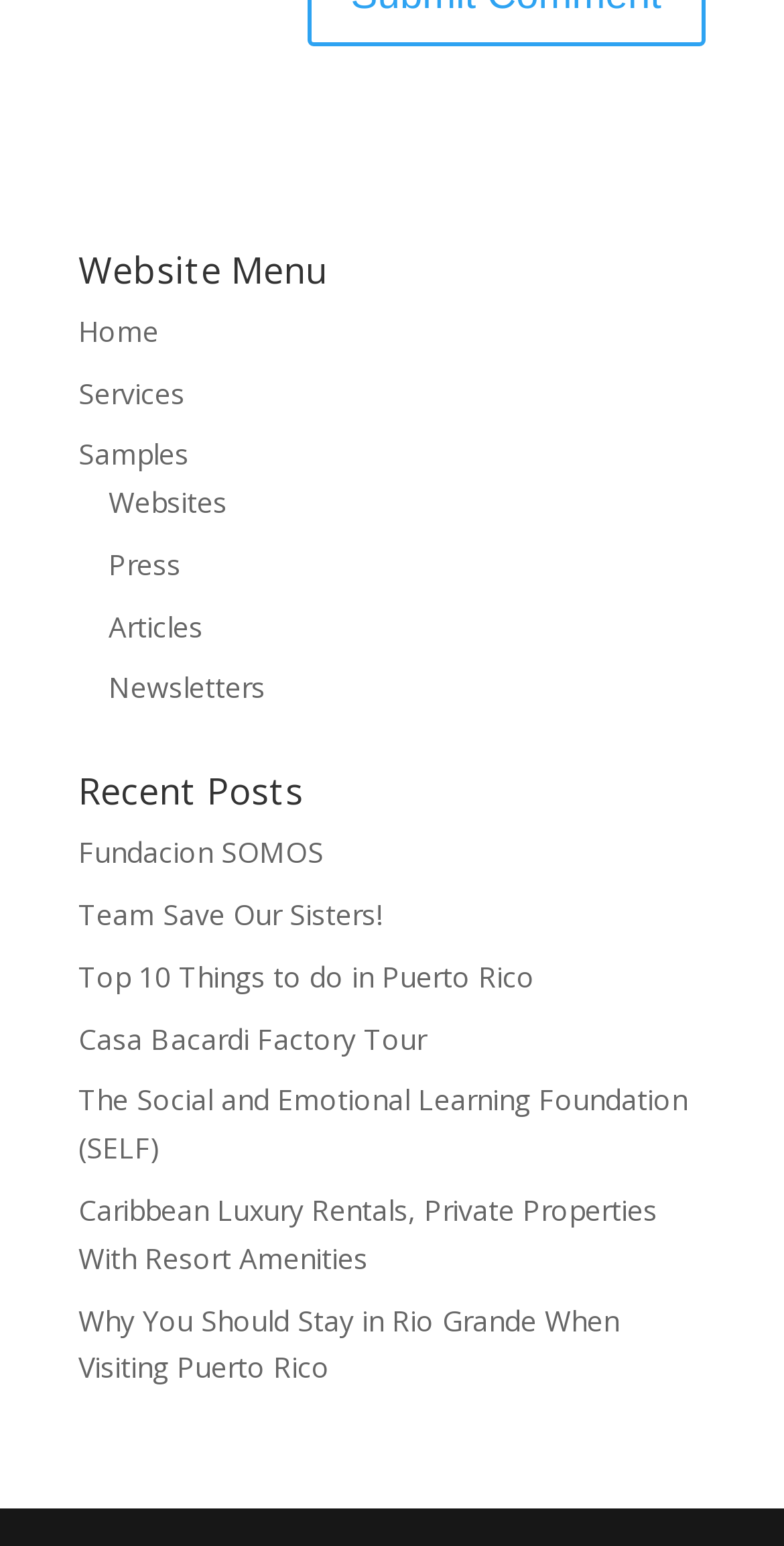Please identify the bounding box coordinates of the area I need to click to accomplish the following instruction: "read about Fundacion SOMOS".

[0.1, 0.539, 0.413, 0.564]